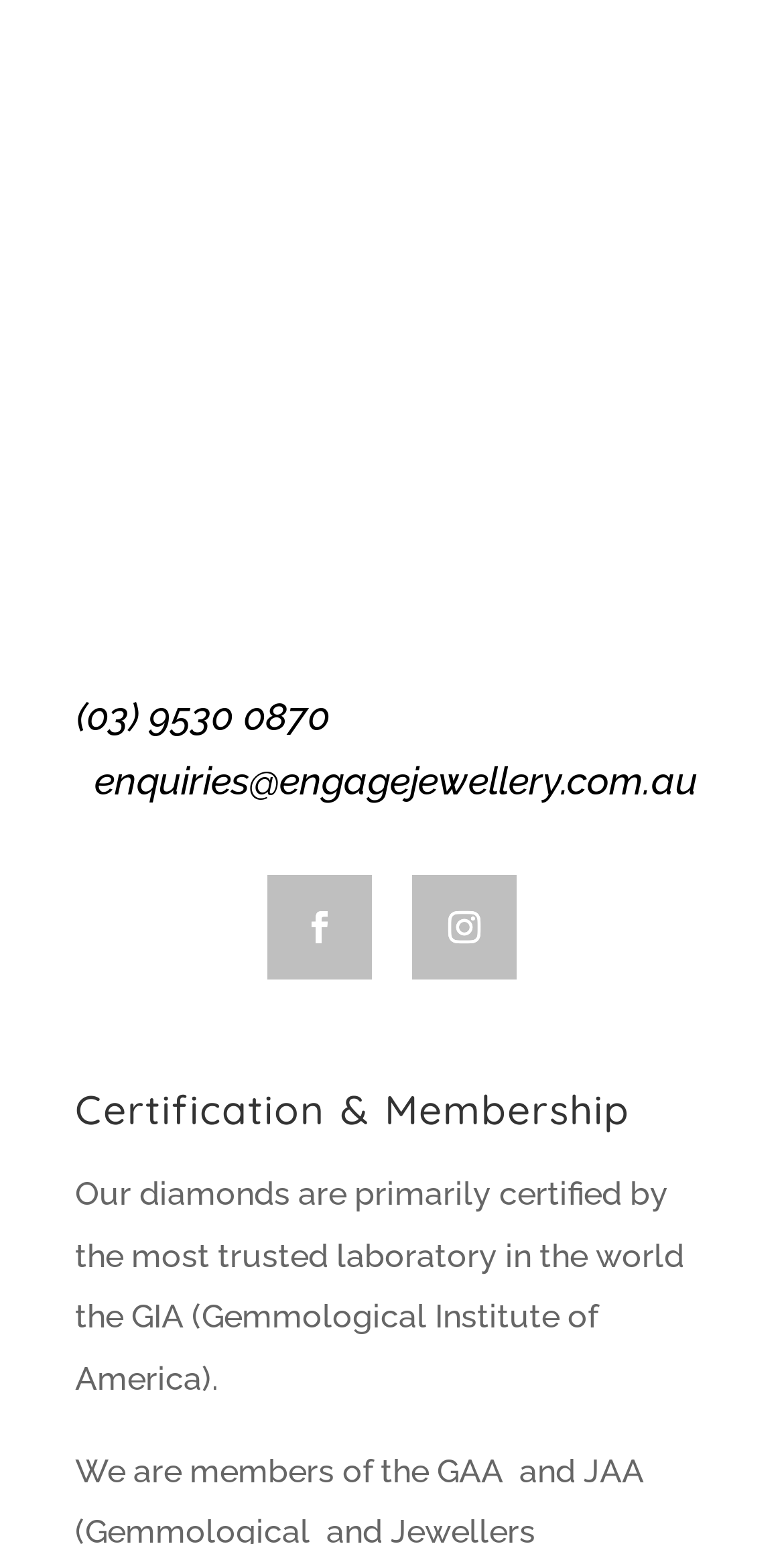Based on the element description: "Chesapeake Analytics", identify the bounding box coordinates for this UI element. The coordinates must be four float numbers between 0 and 1, listed as [left, top, right, bottom].

None